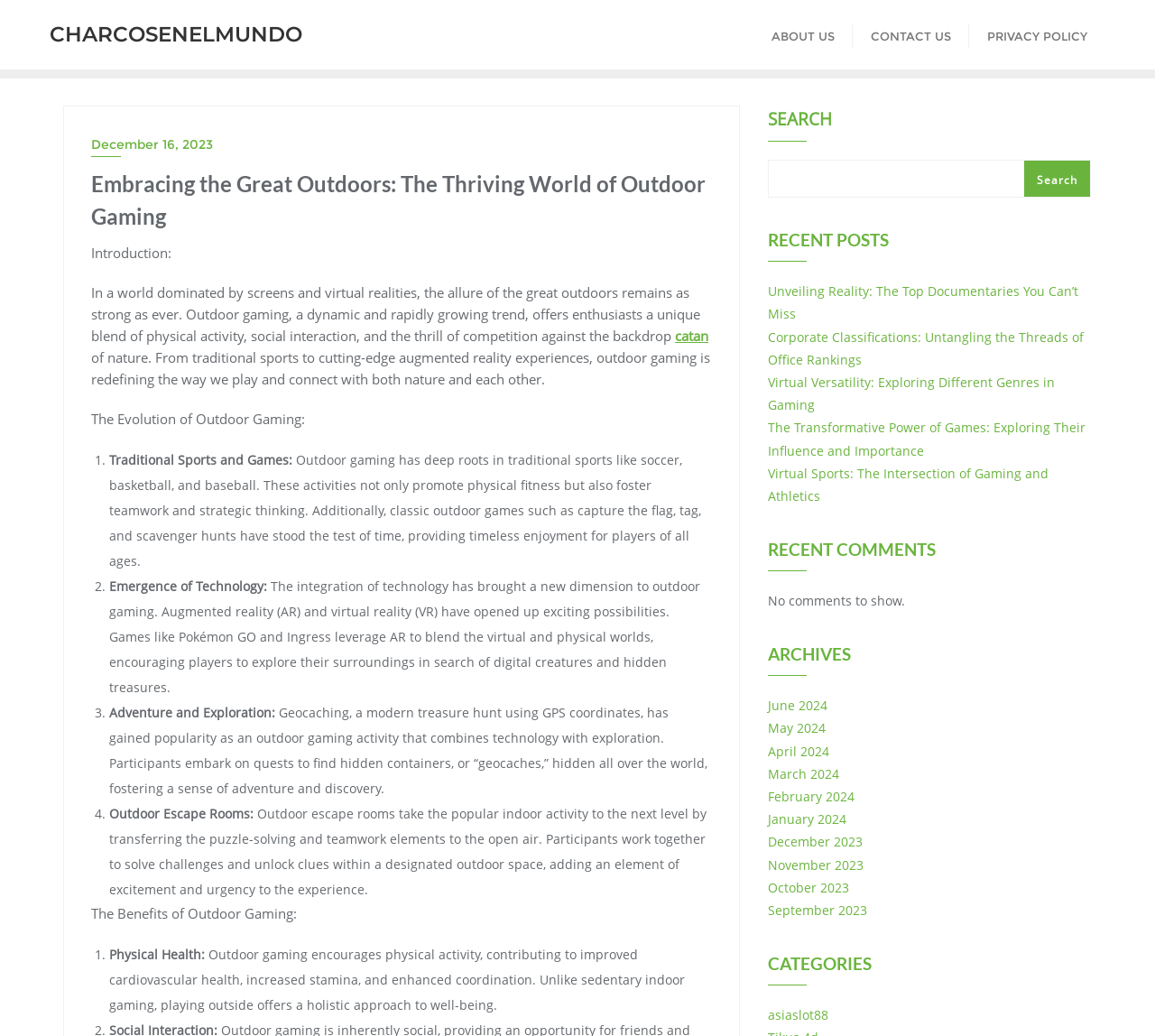Identify the bounding box coordinates of the element that should be clicked to fulfill this task: "View posts about 'Abundant life'". The coordinates should be provided as four float numbers between 0 and 1, i.e., [left, top, right, bottom].

None